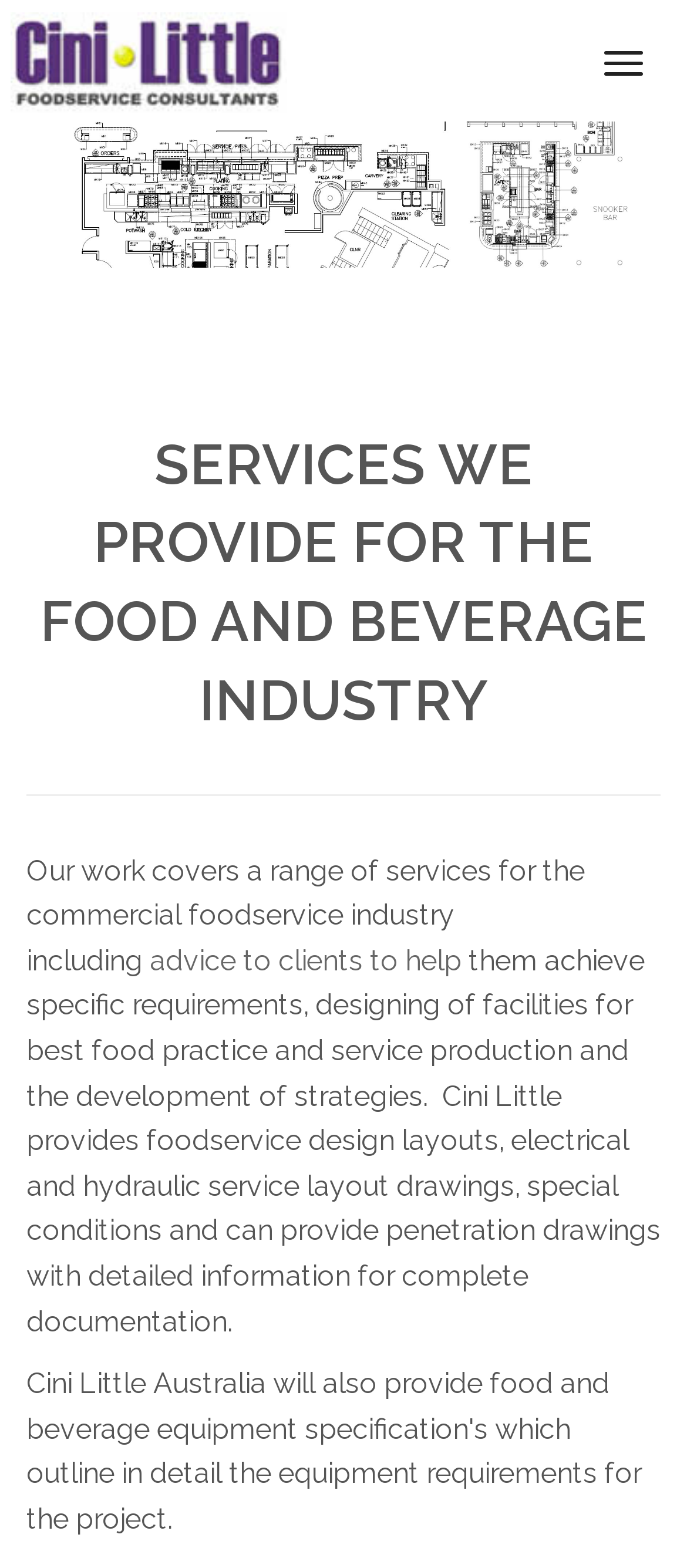Given the content of the image, can you provide a detailed answer to the question?
What type of drawings can Cini Little provide?

According to the webpage, Cini Little provides foodservice design layouts, electrical and hydraulic service layout drawings, special conditions, and can provide penetration drawings with detailed information for complete documentation.